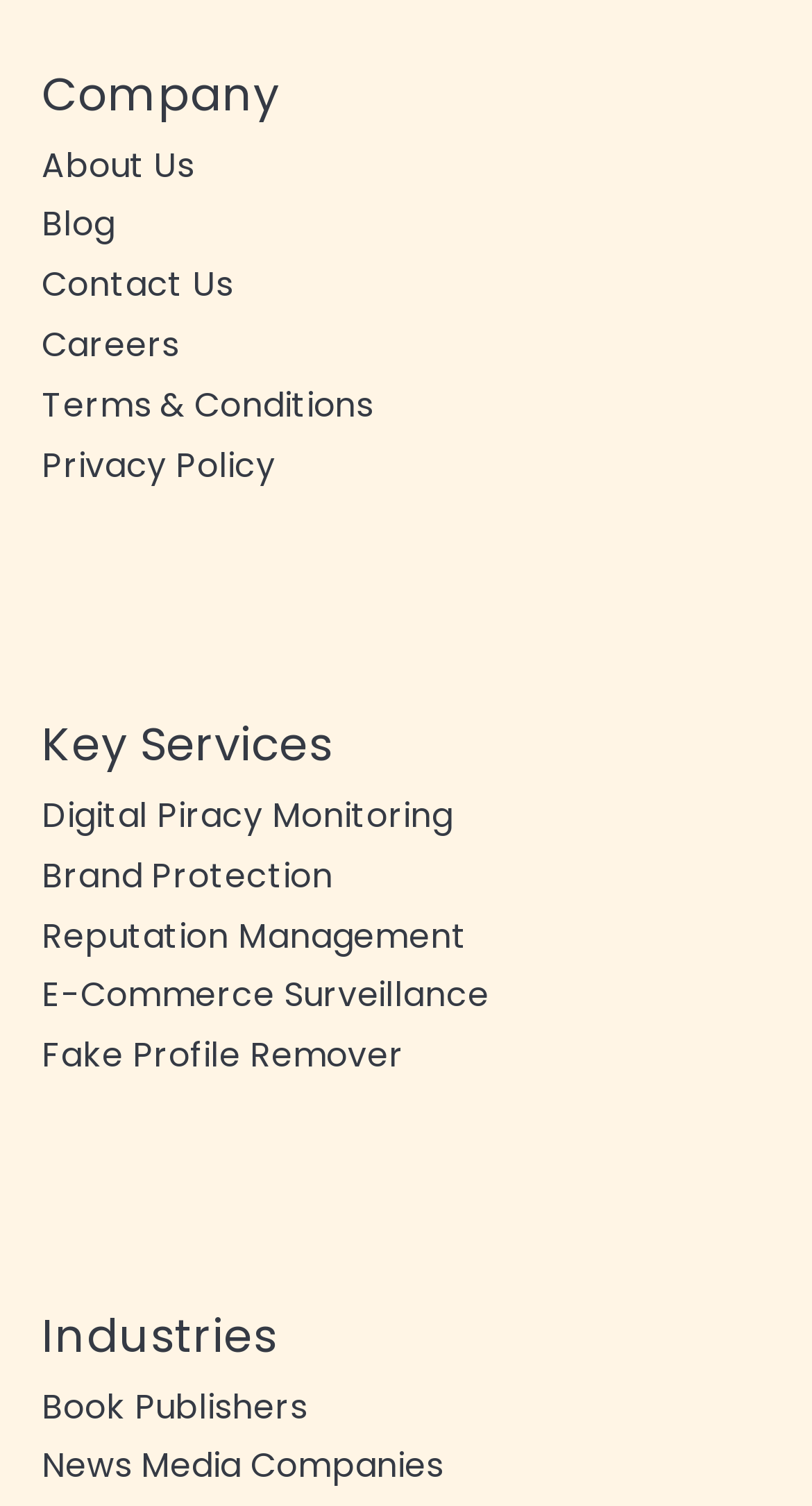What is the company section about?
Use the image to answer the question with a single word or phrase.

About Us